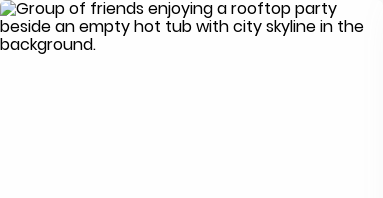What is the background of the rooftop party?
Please use the image to provide a one-word or short phrase answer.

City skyline